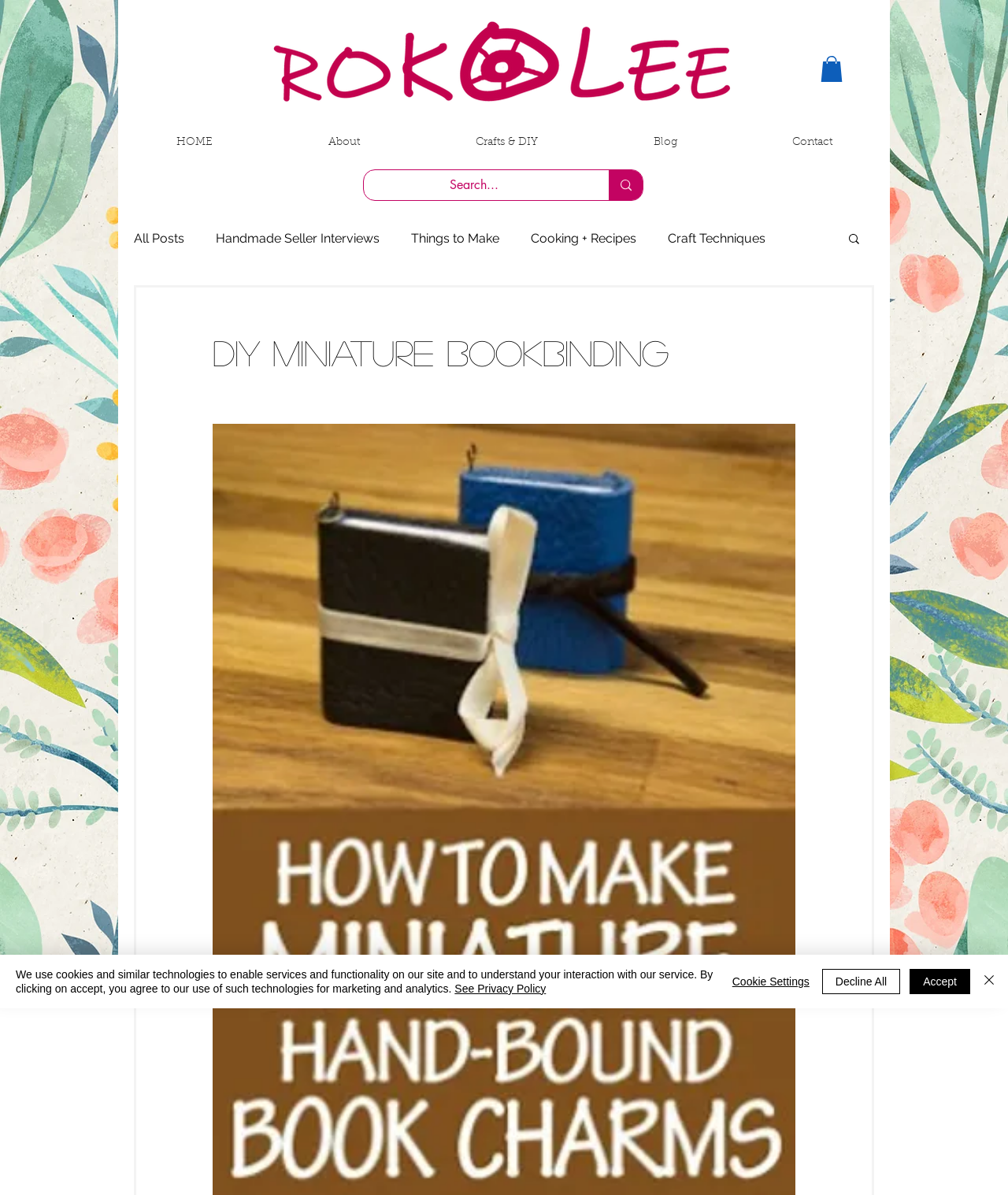Could you specify the bounding box coordinates for the clickable section to complete the following instruction: "Click the 'HOME' link"?

[0.121, 0.105, 0.264, 0.135]